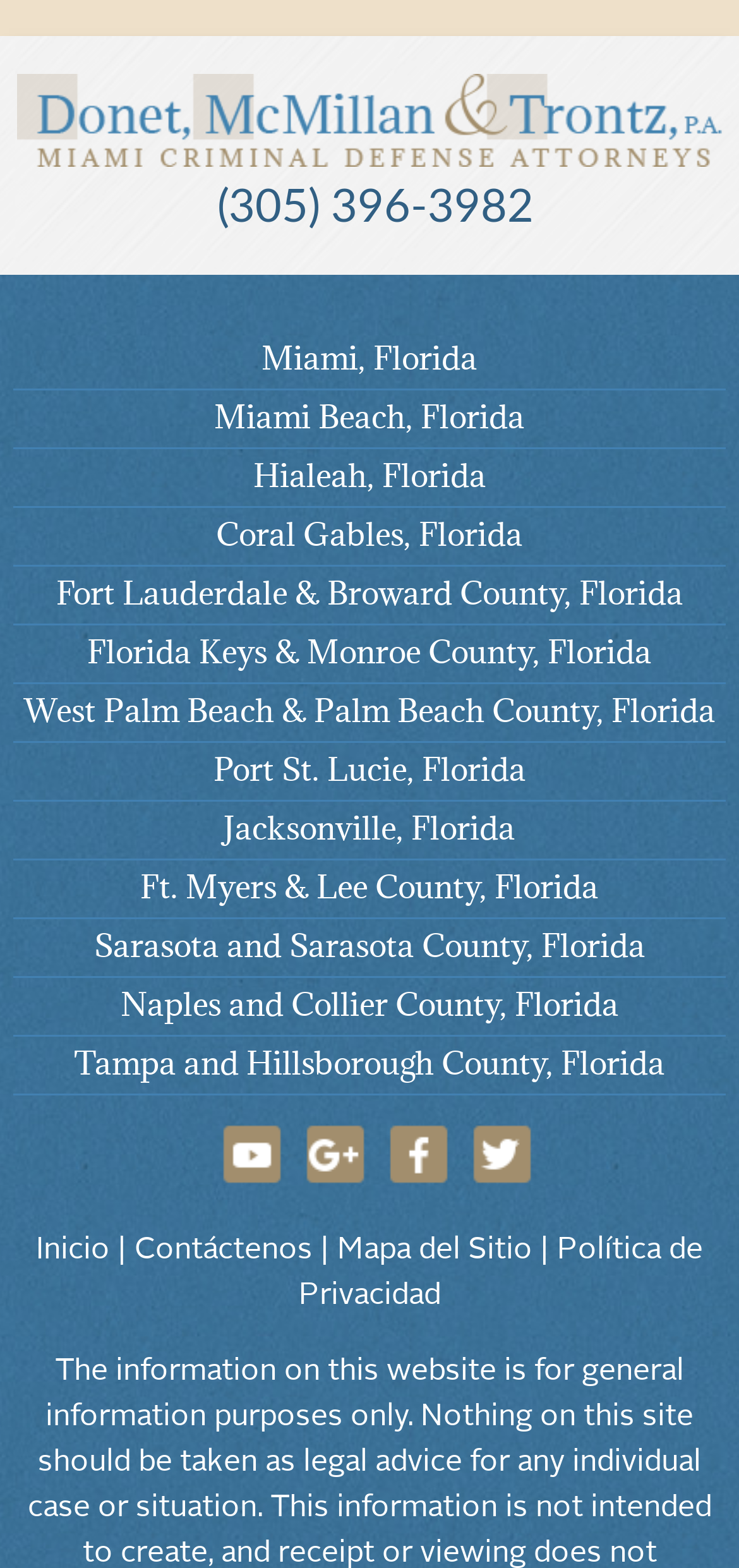Locate the bounding box coordinates of the item that should be clicked to fulfill the instruction: "Go to the homepage".

[0.023, 0.092, 0.977, 0.112]